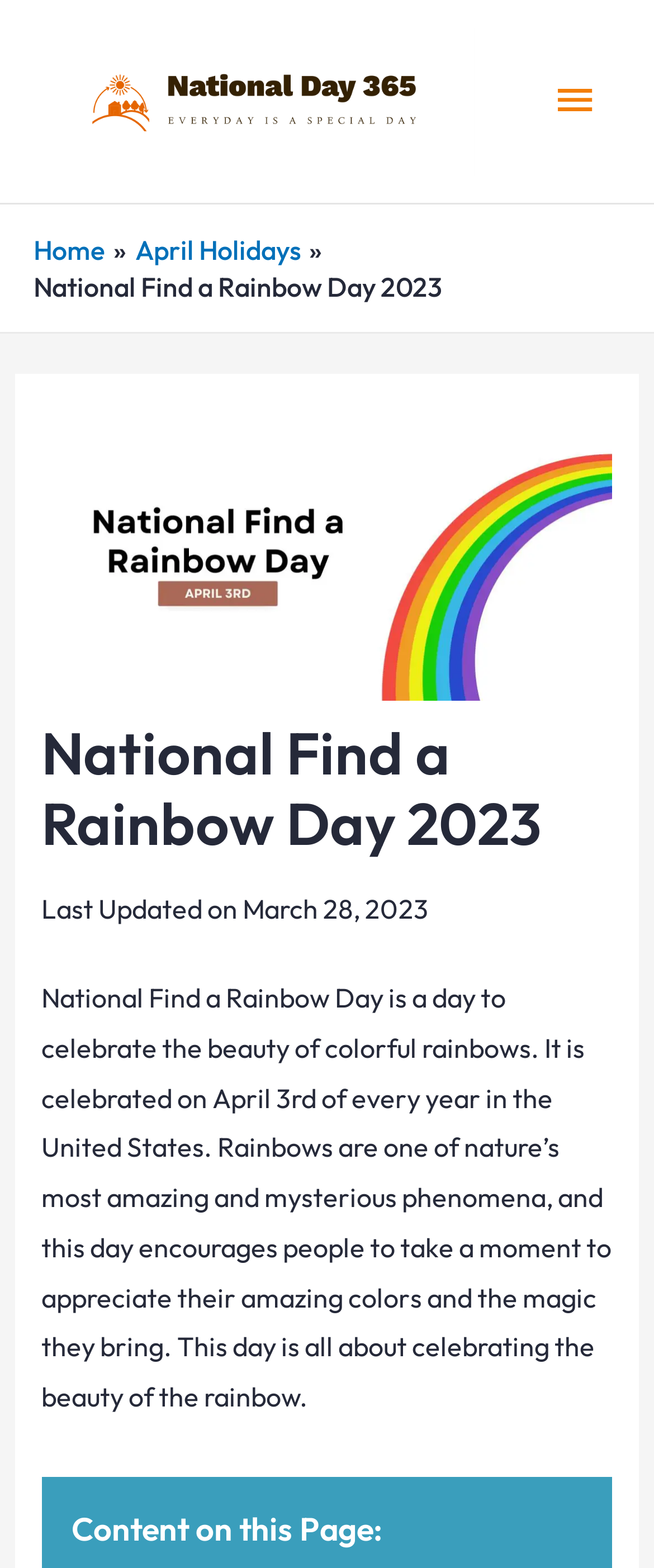What is the last updated date of the webpage content?
Answer the question with a thorough and detailed explanation.

I found the answer by looking at the text on the webpage, which states 'Last Updated on March 28, 2023'.